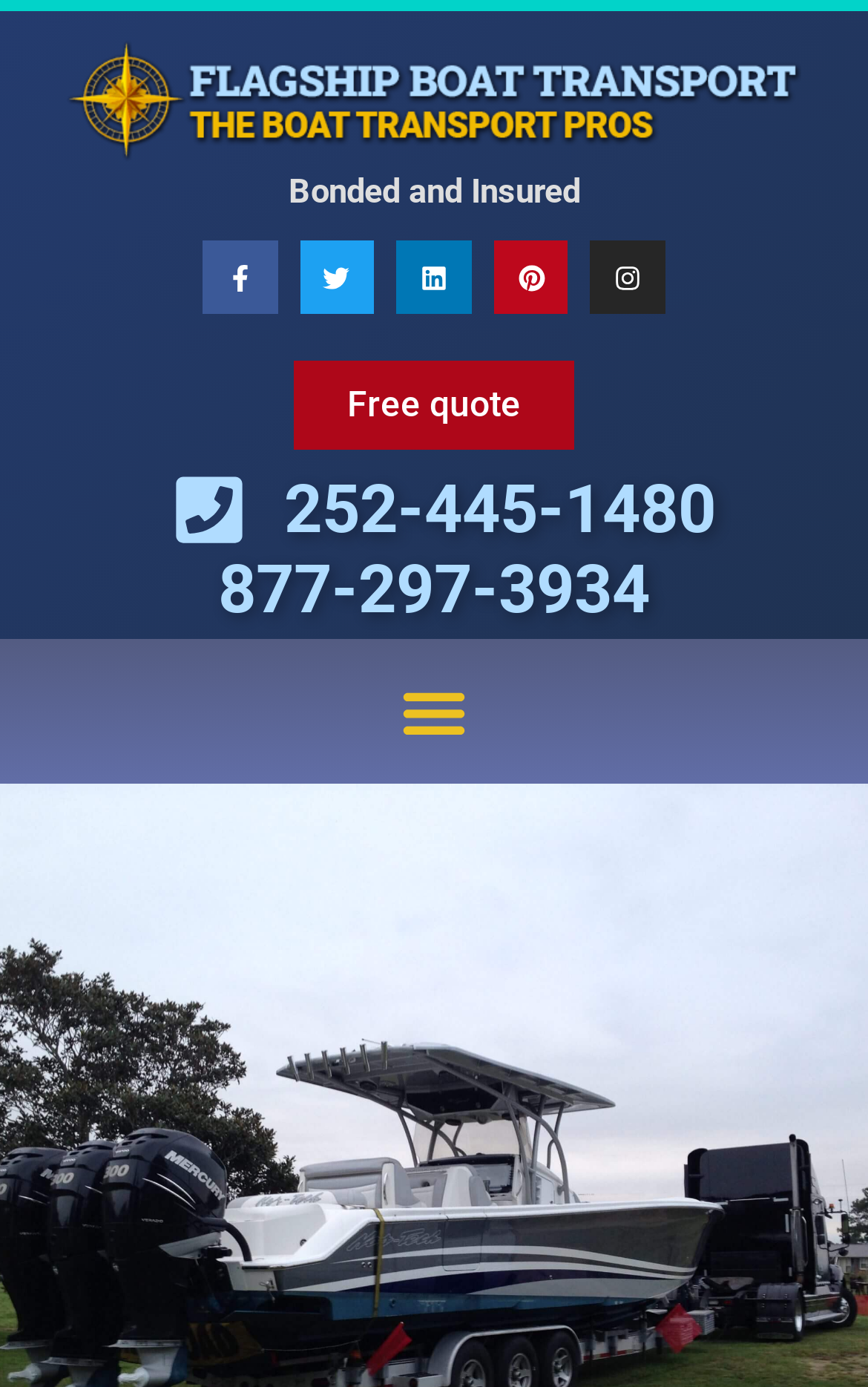Please find the bounding box coordinates of the clickable region needed to complete the following instruction: "search". The bounding box coordinates must consist of four float numbers between 0 and 1, i.e., [left, top, right, bottom].

None